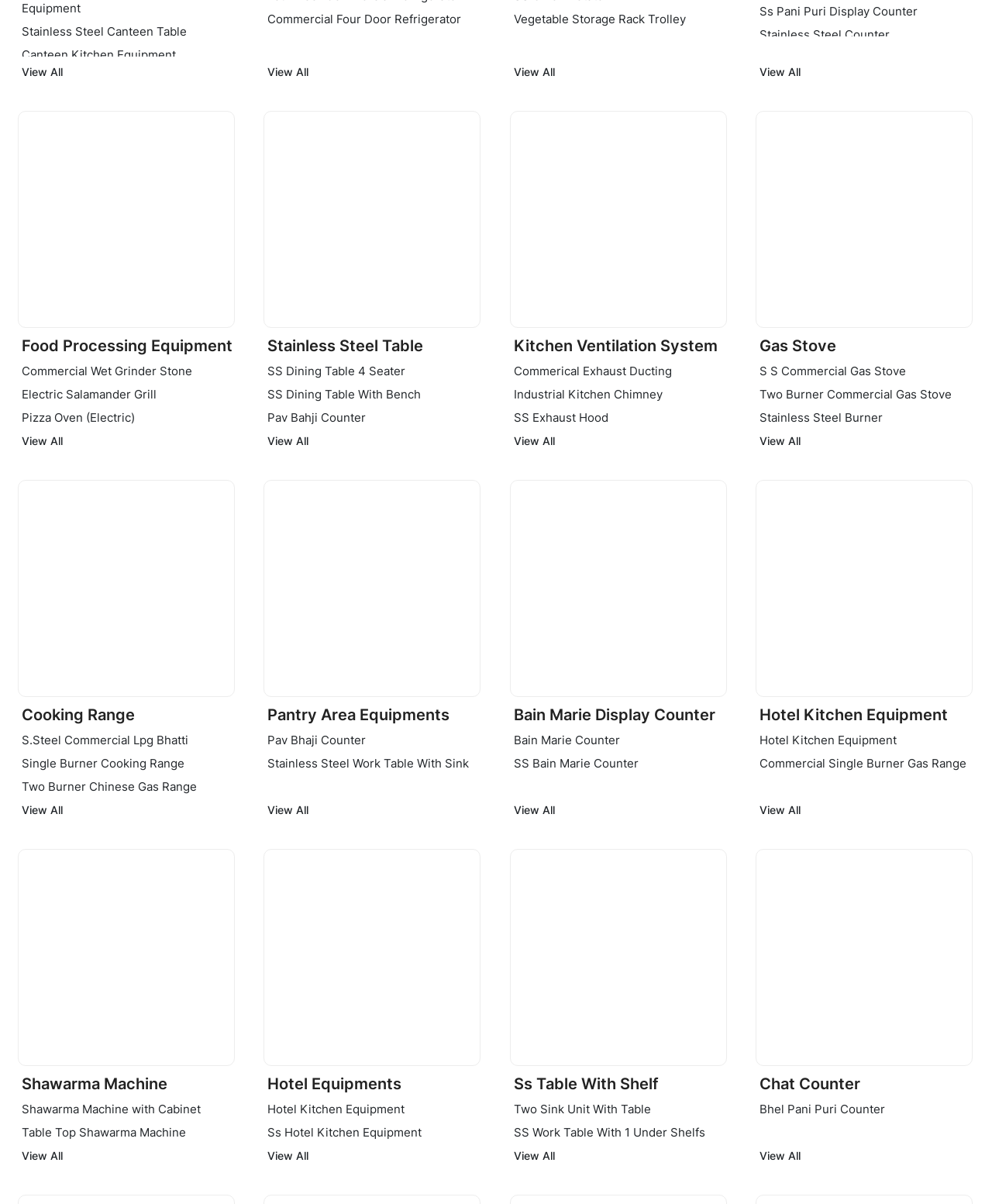Identify the bounding box for the described UI element: "Stainless Steel Table".

[0.27, 0.28, 0.427, 0.295]